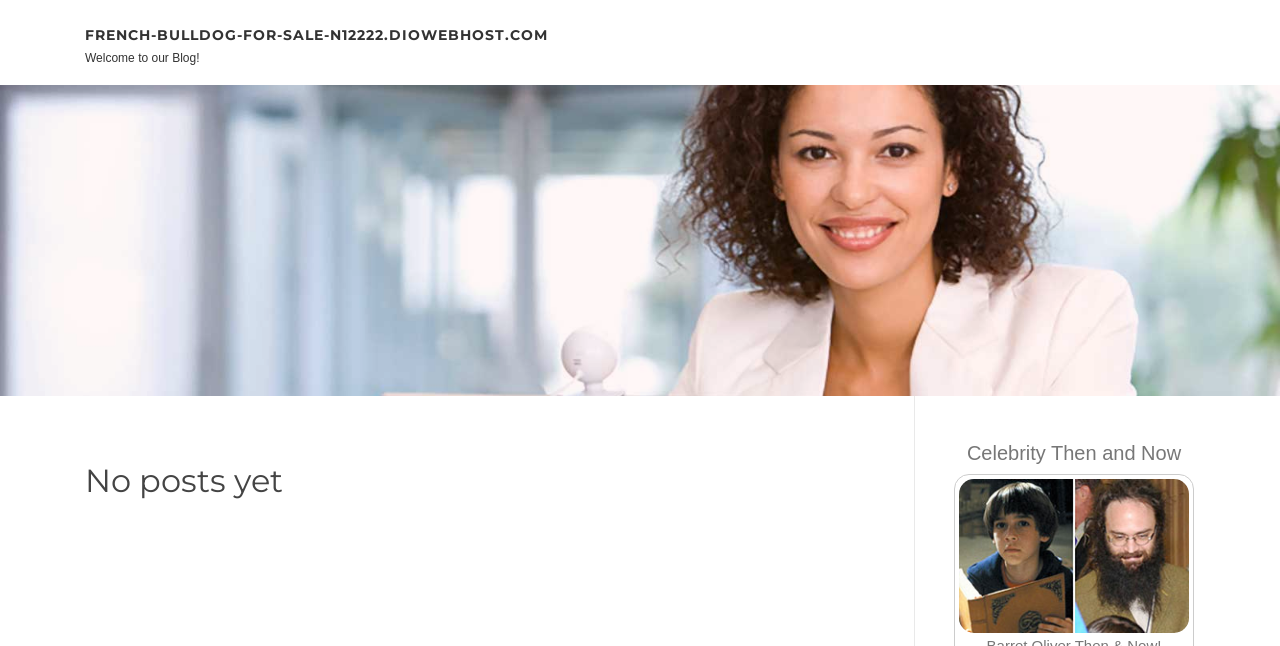Give a one-word or one-phrase response to the question:
What is the main content of this webpage?

Blog